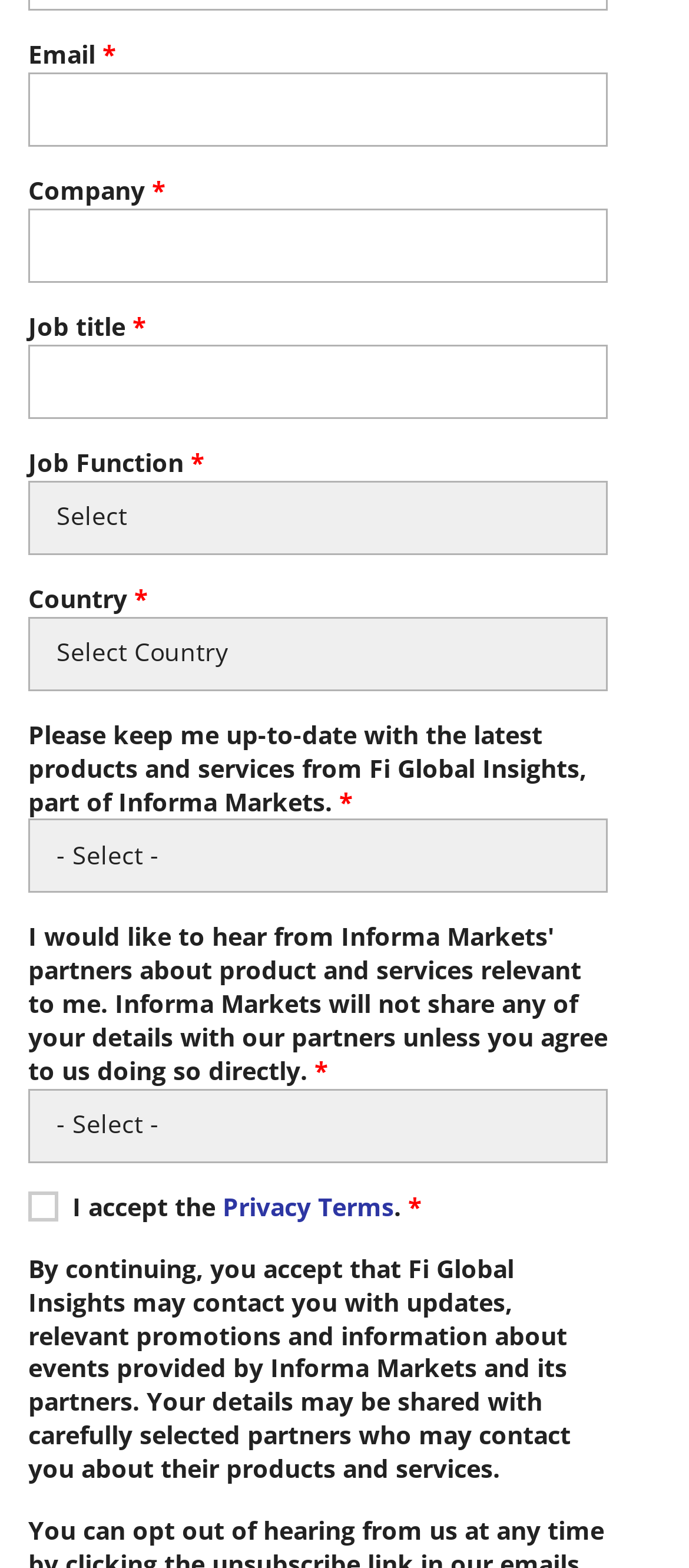Based on the image, provide a detailed response to the question:
How many comboboxes are there?

There are 4 comboboxes on the webpage, which are 'Job Function', 'Country', 'Please keep me up-to-date with the latest products and services from Fi Global Insights, part of Informa Markets.', and 'I would like to hear from Informa Markets' partners about product and services relevant to me.'.